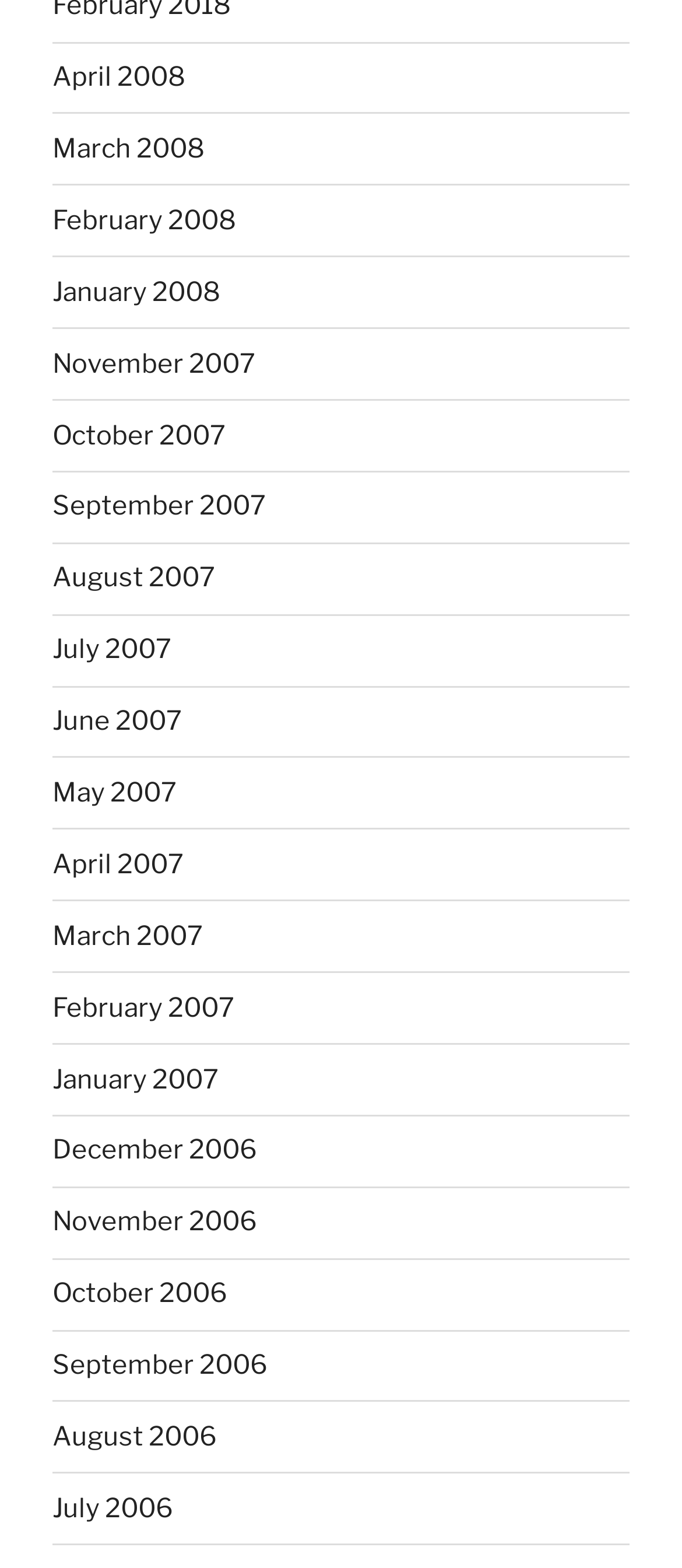Are the links sorted in chronological order?
Can you offer a detailed and complete answer to this question?

By examining the list of links, I found that they are sorted in chronological order, with the earliest month (December 2006) at the bottom and the latest month (April 2008) at the top.